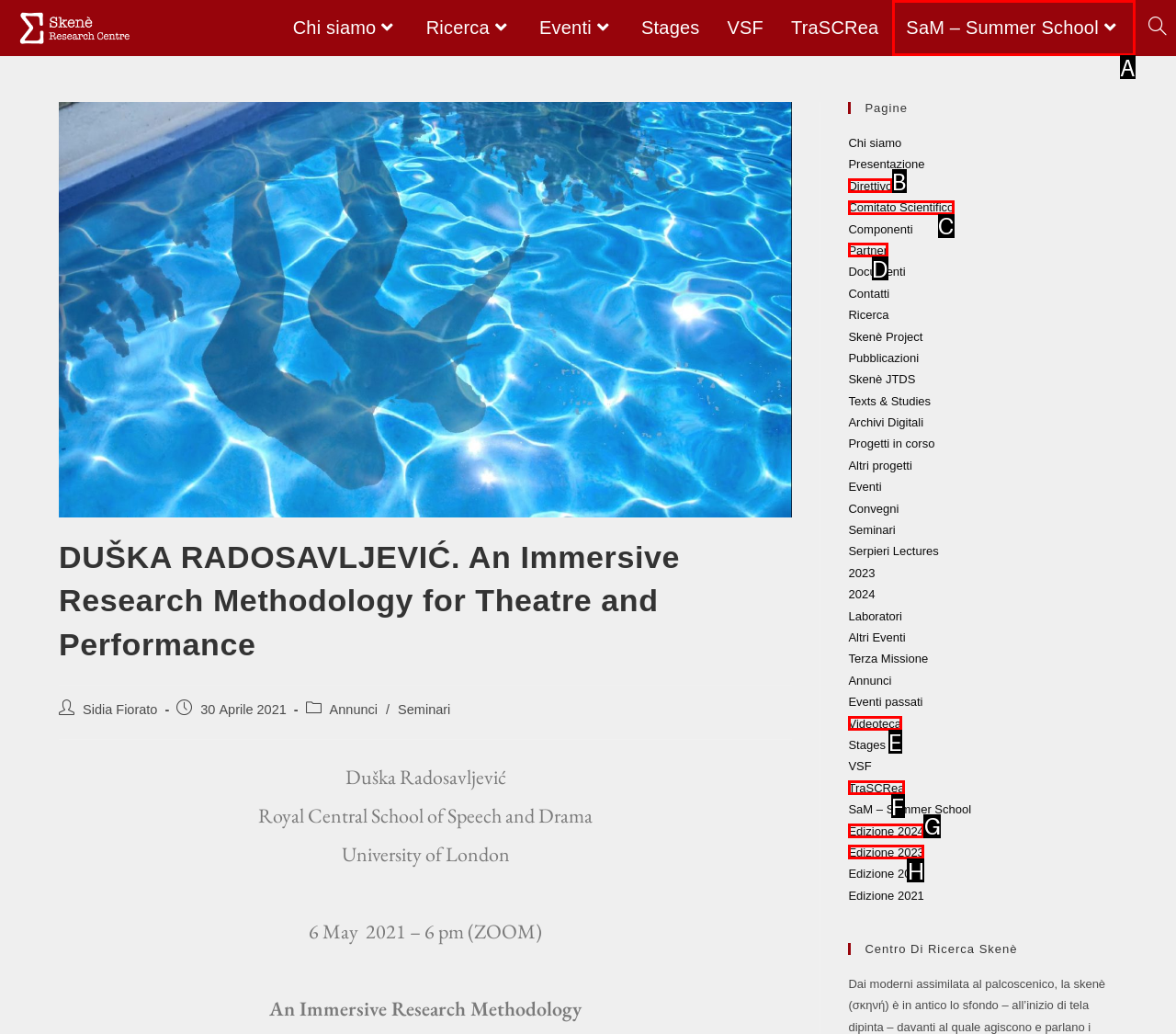Indicate which lettered UI element to click to fulfill the following task: Explore the SaM – Summer School page
Provide the letter of the correct option.

A